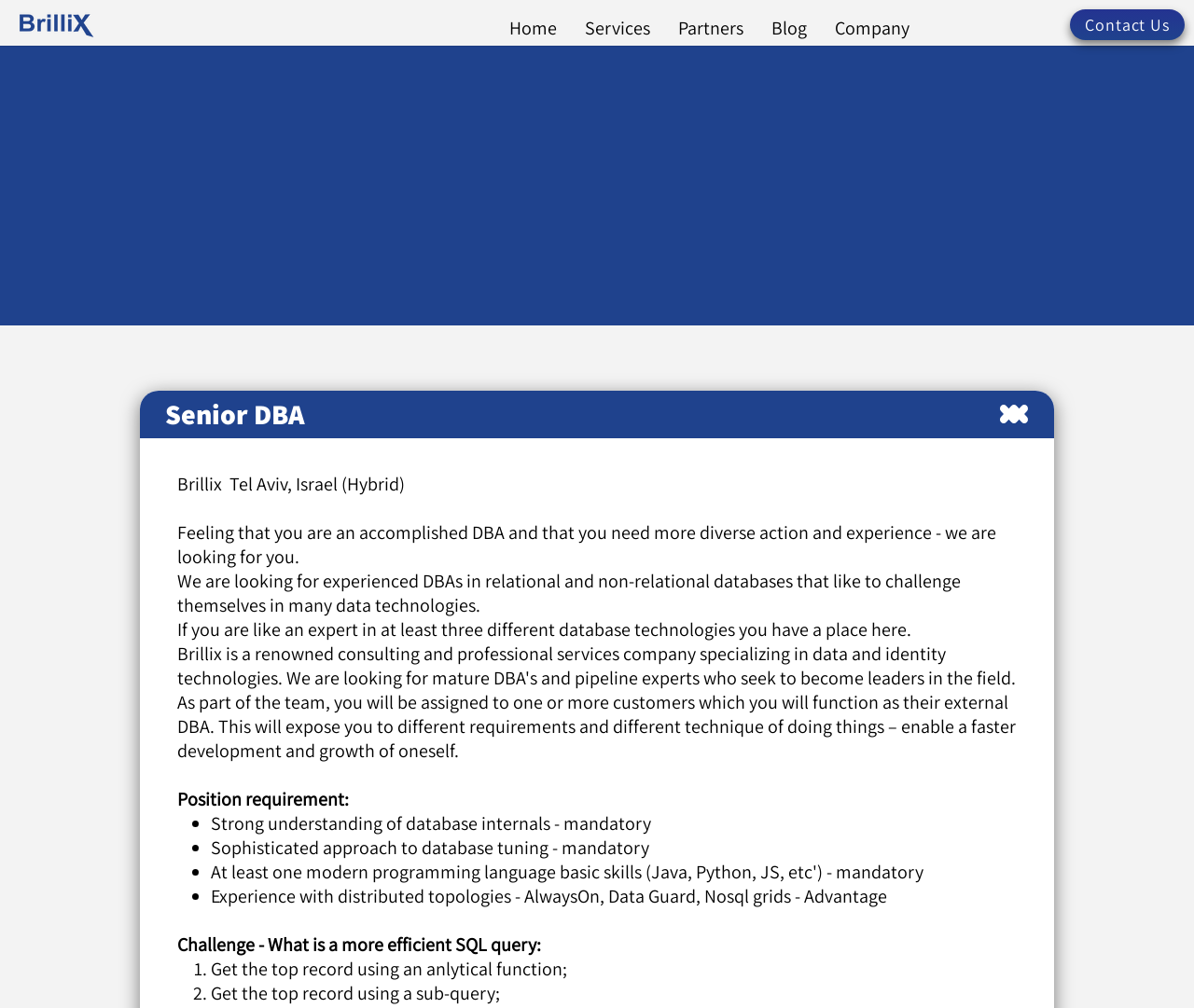What is the challenge mentioned on the webpage related to?
Using the image, provide a concise answer in one word or a short phrase.

SQL query